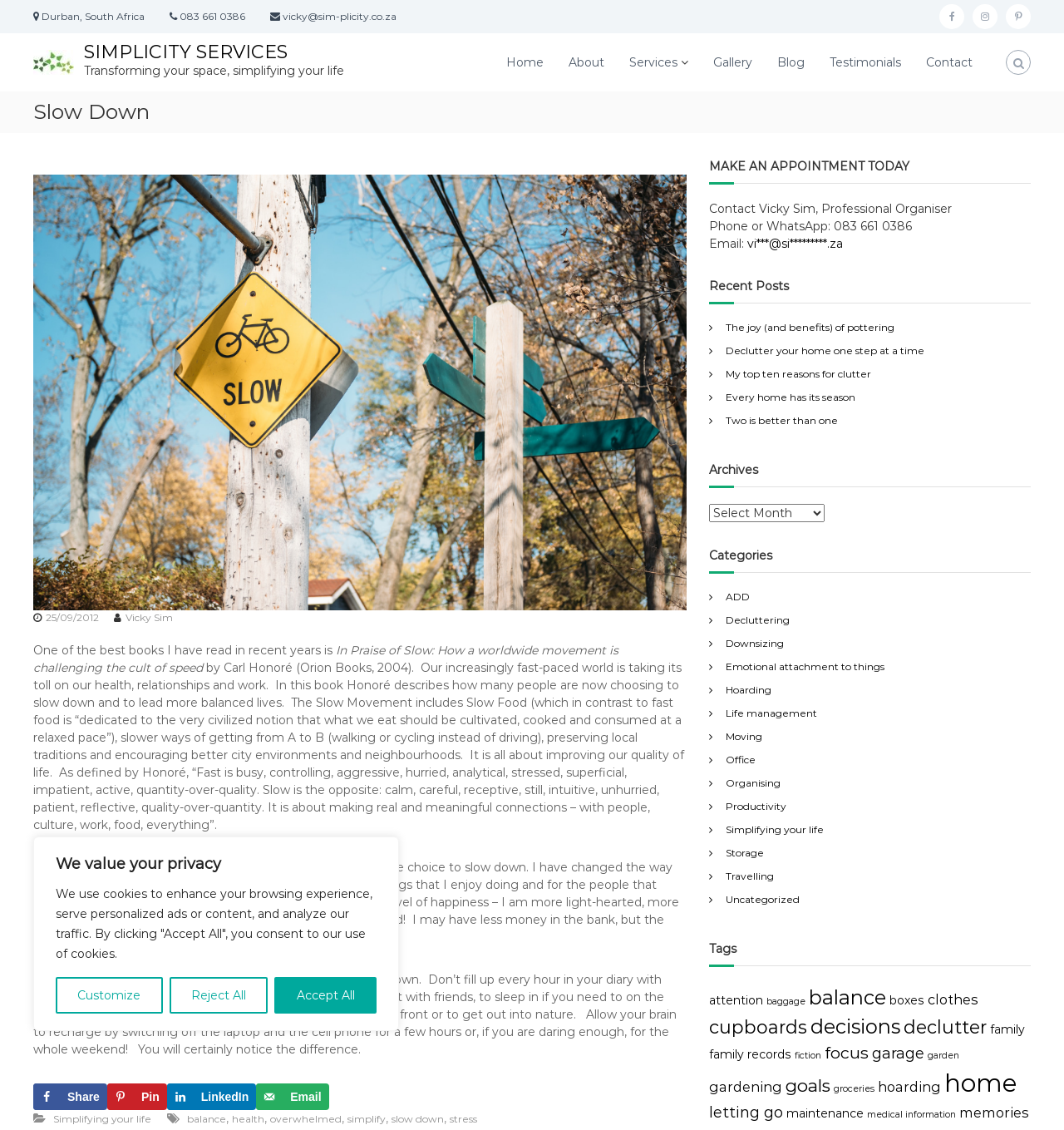Pinpoint the bounding box coordinates of the element to be clicked to execute the instruction: "Click the 'Home' link".

[0.476, 0.048, 0.511, 0.061]